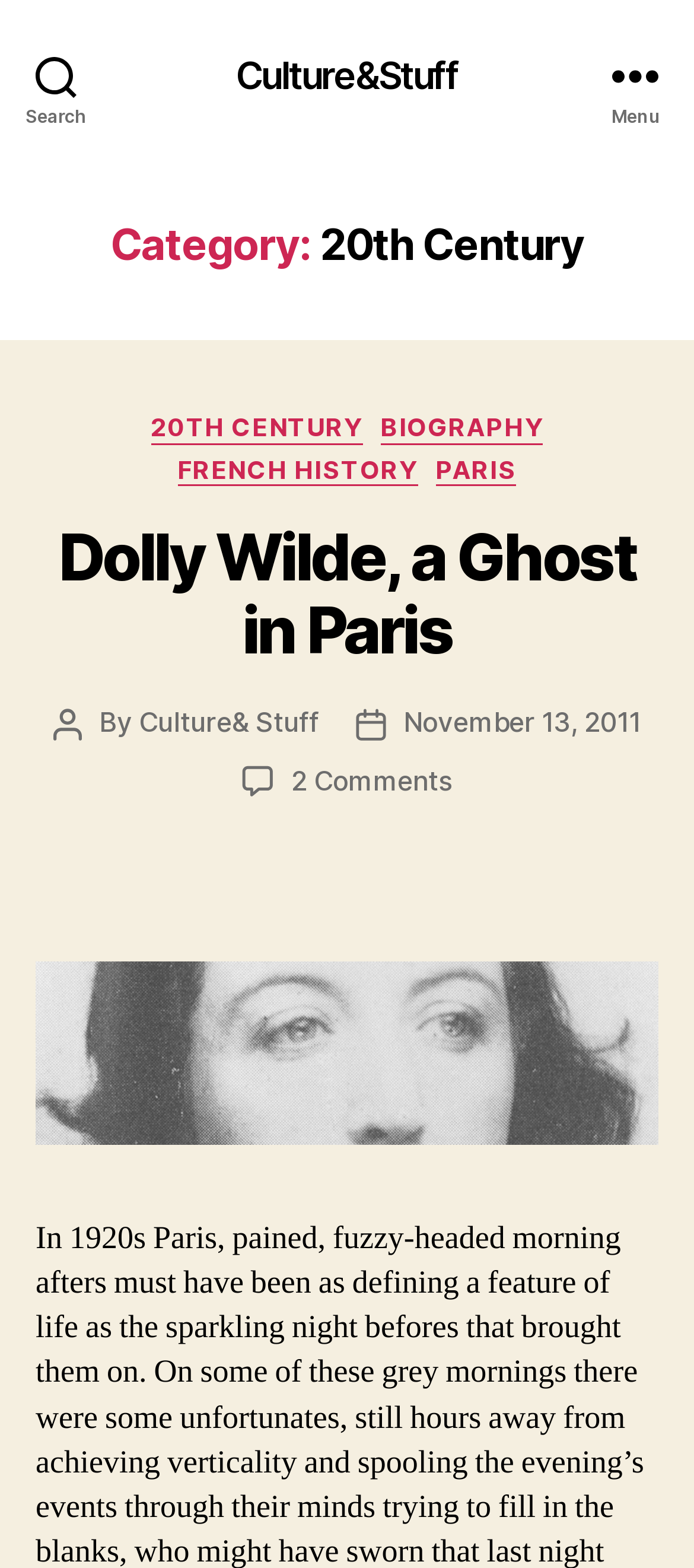Provide a single word or phrase to answer the given question: 
What is the title of the article?

Dolly Wilde, a Ghost in Paris